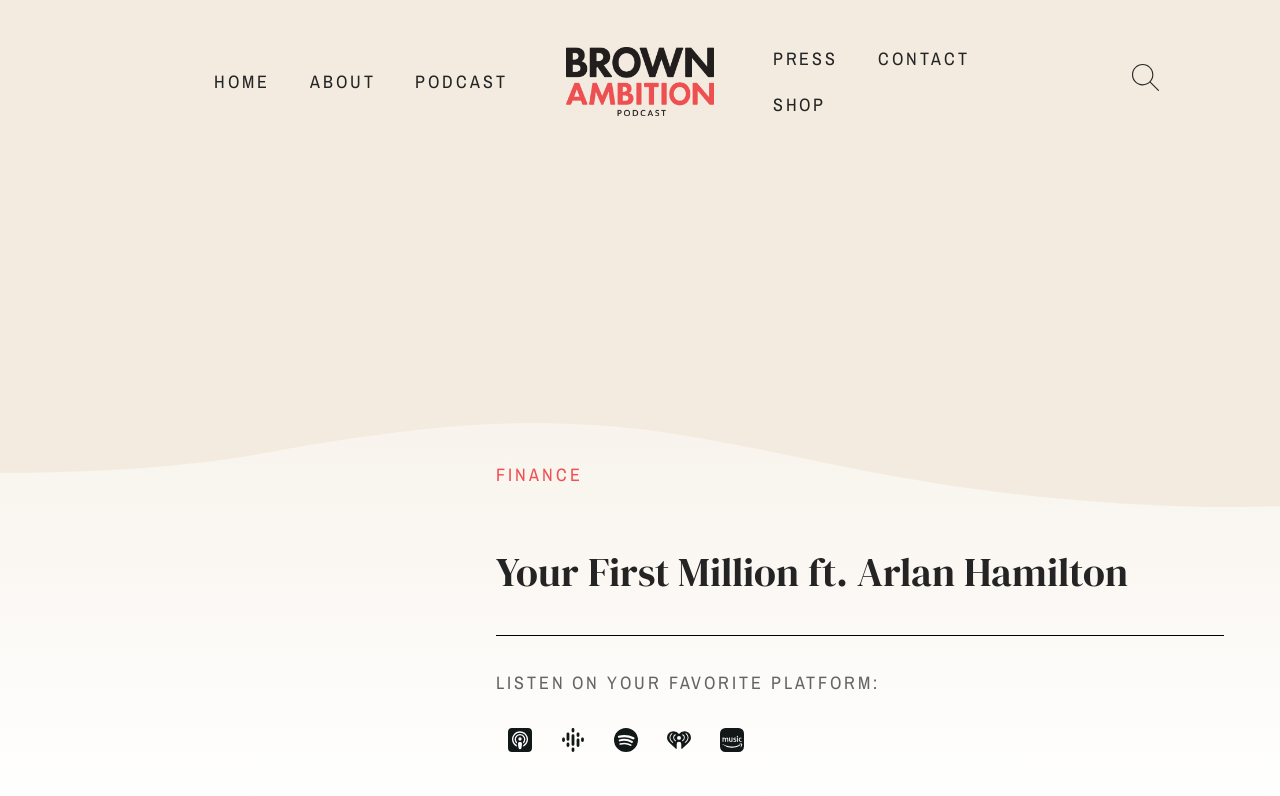Can you find the bounding box coordinates for the element to click on to achieve the instruction: "contact us"?

[0.67, 0.045, 0.773, 0.103]